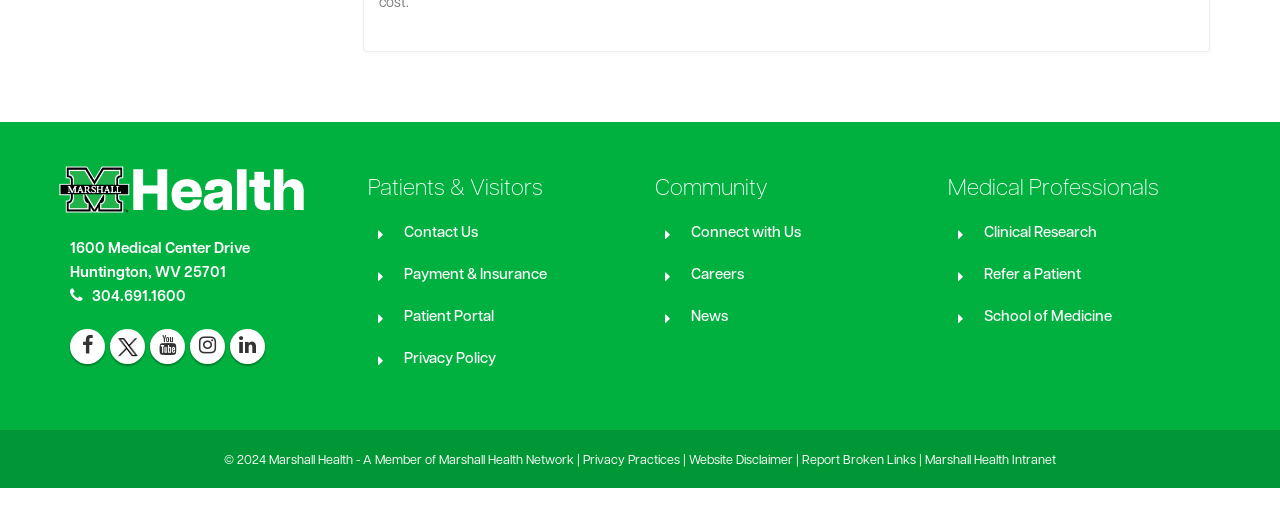Answer the following query concisely with a single word or phrase:
What is the copyright year of the webpage?

2024